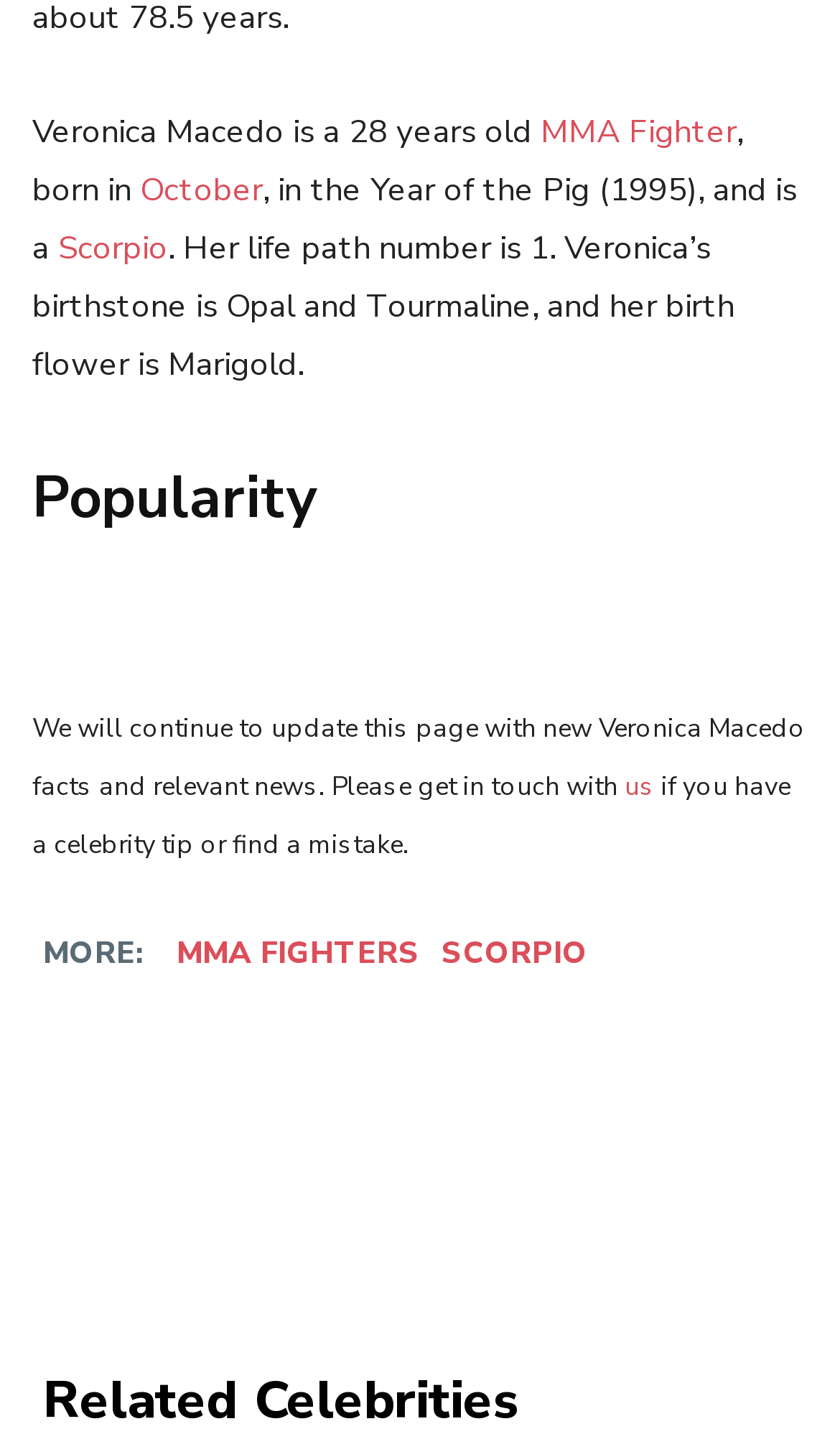Show me the bounding box coordinates of the clickable region to achieve the task as per the instruction: "View MMA Fighters".

[0.21, 0.651, 0.5, 0.679]